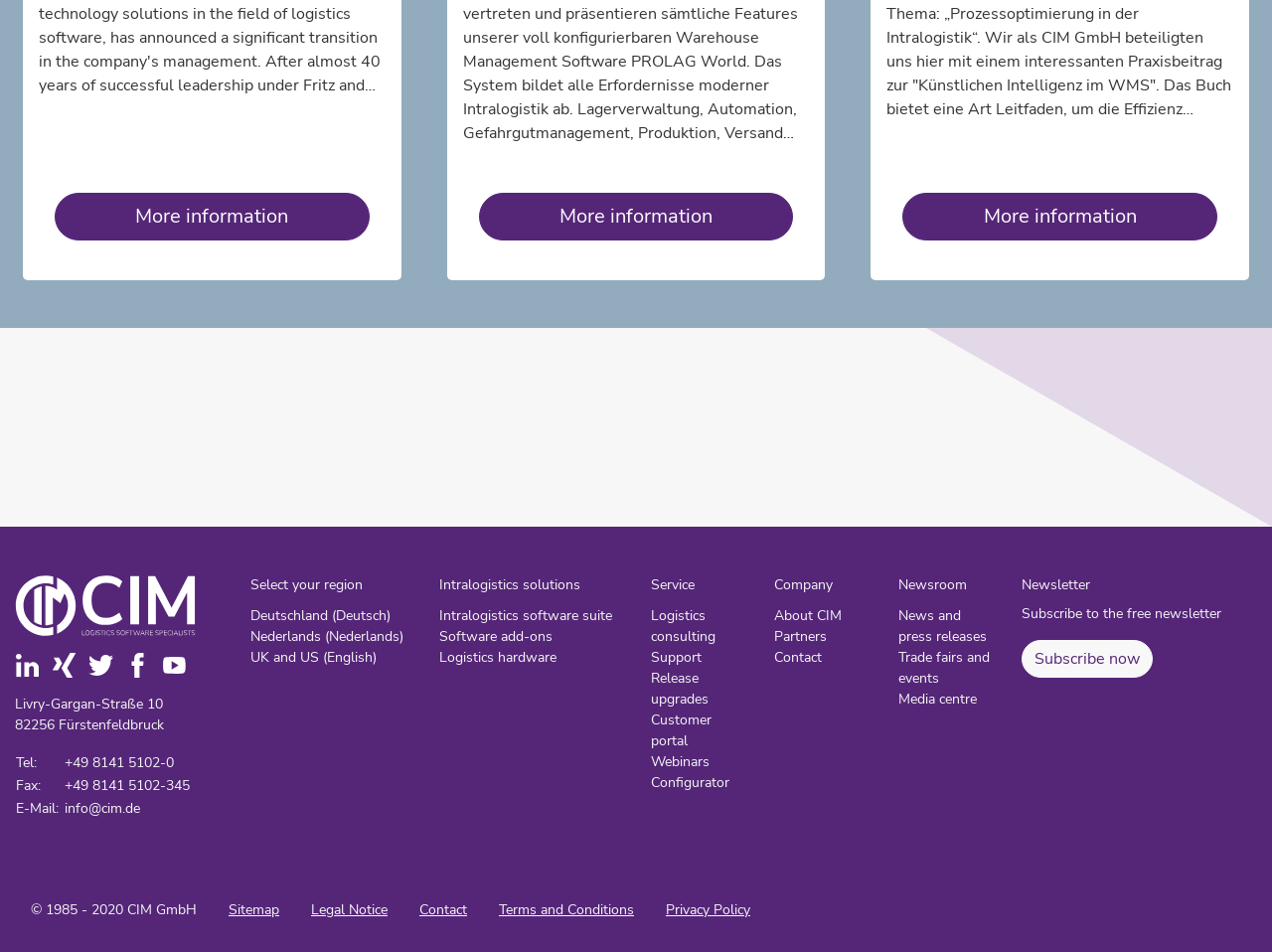Determine the bounding box of the UI element mentioned here: "Trade fairs and events". The coordinates must be in the format [left, top, right, bottom] with values ranging from 0 to 1.

[0.706, 0.681, 0.778, 0.723]